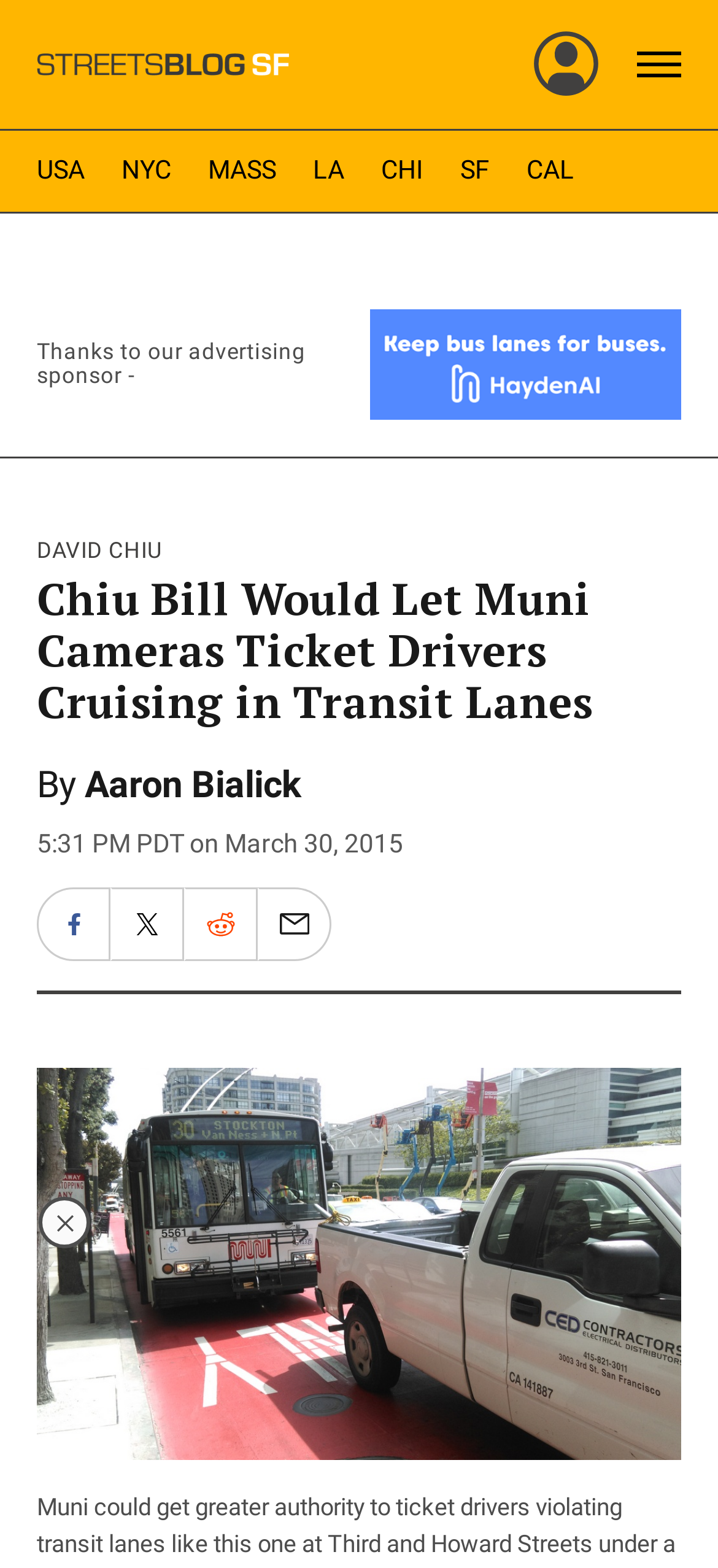Locate the bounding box coordinates of the clickable region necessary to complete the following instruction: "Close footer ad". Provide the coordinates in the format of four float numbers between 0 and 1, i.e., [left, top, right, bottom].

[0.054, 0.763, 0.126, 0.796]